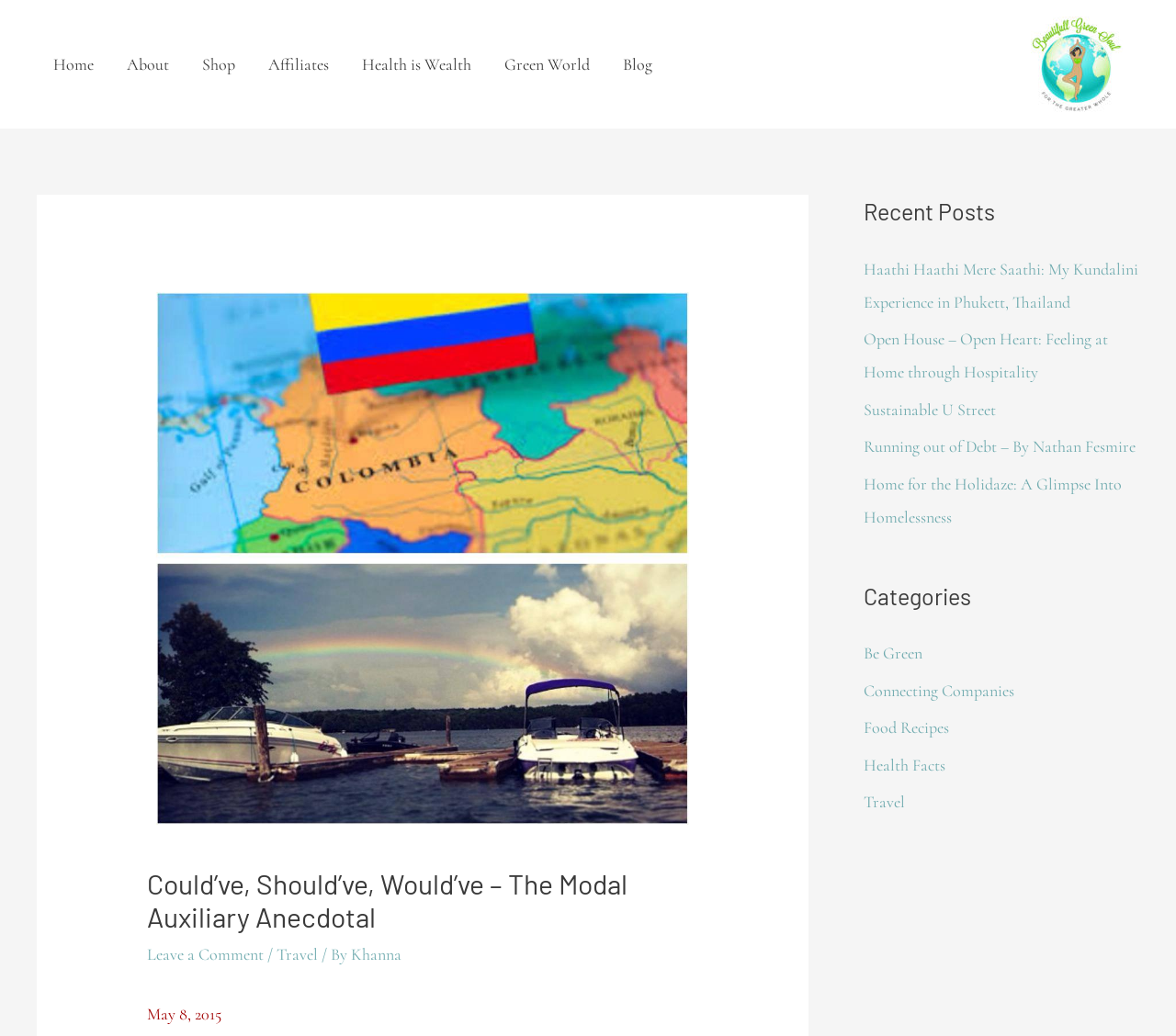Use a single word or phrase to answer the question: What is the category of the link 'Sustainable U Street'?

Be Green